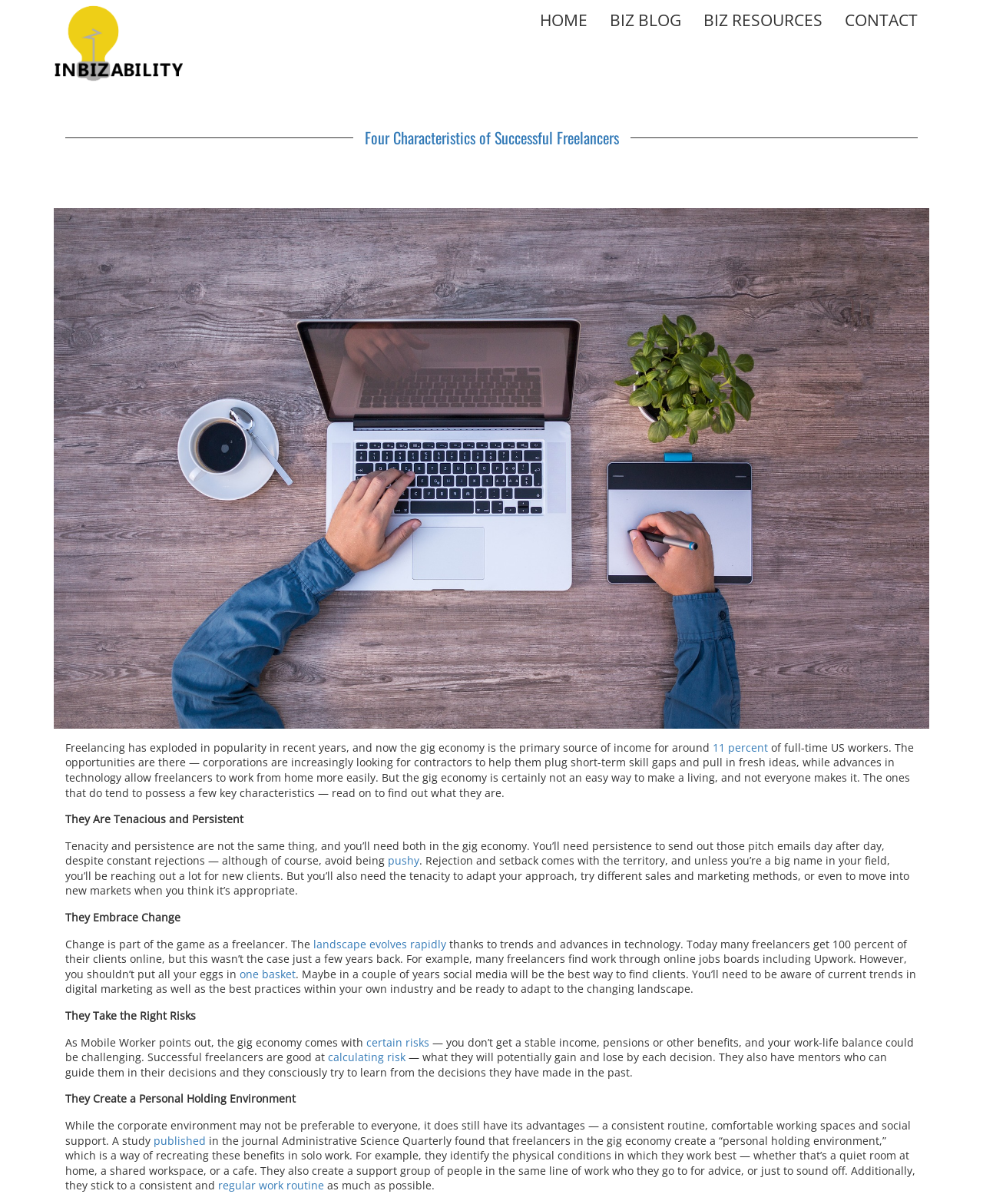Write an extensive caption that covers every aspect of the webpage.

This webpage is a blog page titled "Four Characteristics of Successful Freelancers" on a website called "Inbizability". At the top of the page, there is a navigation menu with links to "HOME", "BIZ BLOG", "BIZ RESOURCES", and "CONTACT". 

Below the navigation menu, there is a header section with a heading that matches the page title. The main content of the page is divided into four sections, each describing a characteristic of successful freelancers. 

The first section is about being tenacious and persistent, with a subheading "They Are Tenacious and Persistent". The text explains the importance of persistence in sending out pitch emails and adapting to rejections, as well as the need for tenacity in trying different sales and marketing methods.

The second section is about embracing change, with a subheading "They Embrace Change". This section discusses how freelancers need to be aware of trends and advances in technology and be ready to adapt to the changing landscape.

The third section is about taking the right risks, with a subheading "They Take the Right Risks". The text explains that successful freelancers are good at calculating risk and have mentors to guide them in their decisions.

The fourth and final section is about creating a personal holding environment, with a subheading "They Create a Personal Holding Environment". This section discusses how freelancers recreate the benefits of a corporate environment, such as a consistent routine and social support, in their solo work.

Throughout the page, there are links to external sources, such as "Upwork" and "Mobile Worker", as well as internal links to other pages on the website. The text is well-structured and easy to follow, with clear headings and concise paragraphs.